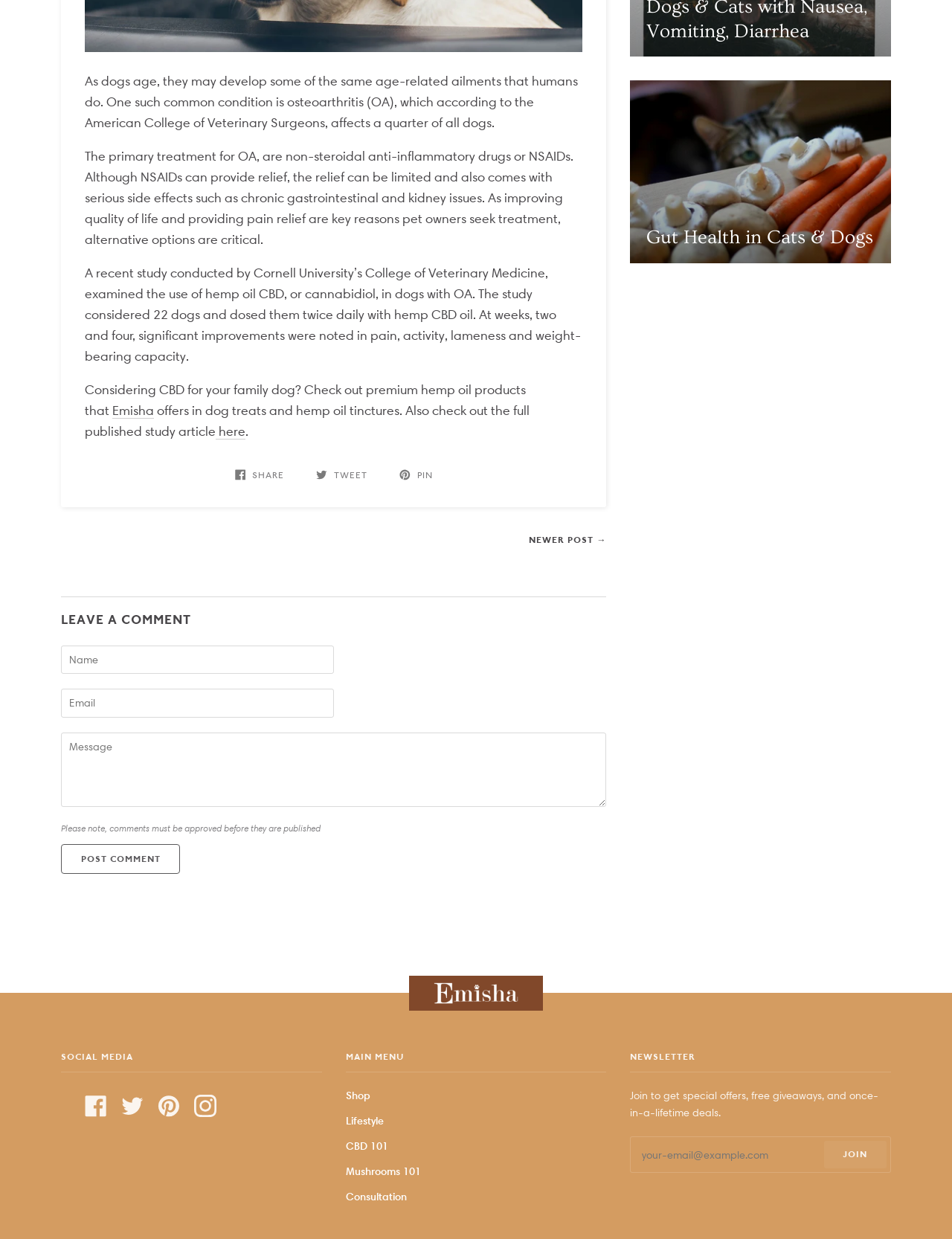Utilize the details in the image to thoroughly answer the following question: What is the topic of the article?

The article discusses osteoarthritis in dogs, its treatment, and the use of hemp oil CBD as an alternative option. The topic is inferred from the static text elements at the top of the webpage.